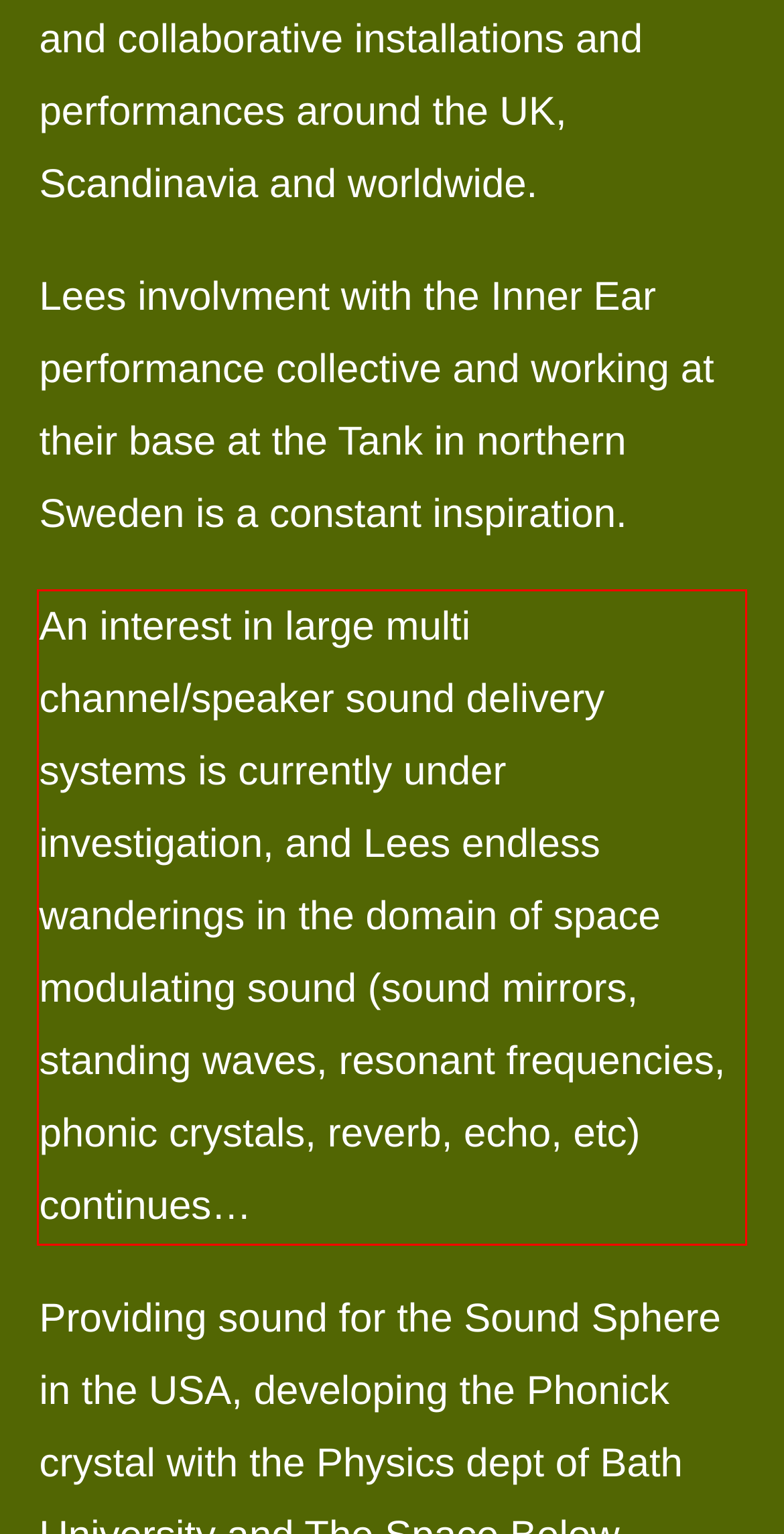Please examine the webpage screenshot and extract the text within the red bounding box using OCR.

An interest in large multi channel/speaker sound delivery systems is currently under investigation, and Lees endless wanderings in the domain of space modulating sound (sound mirrors, standing waves, resonant frequencies, phonic crystals, reverb, echo, etc) continues…